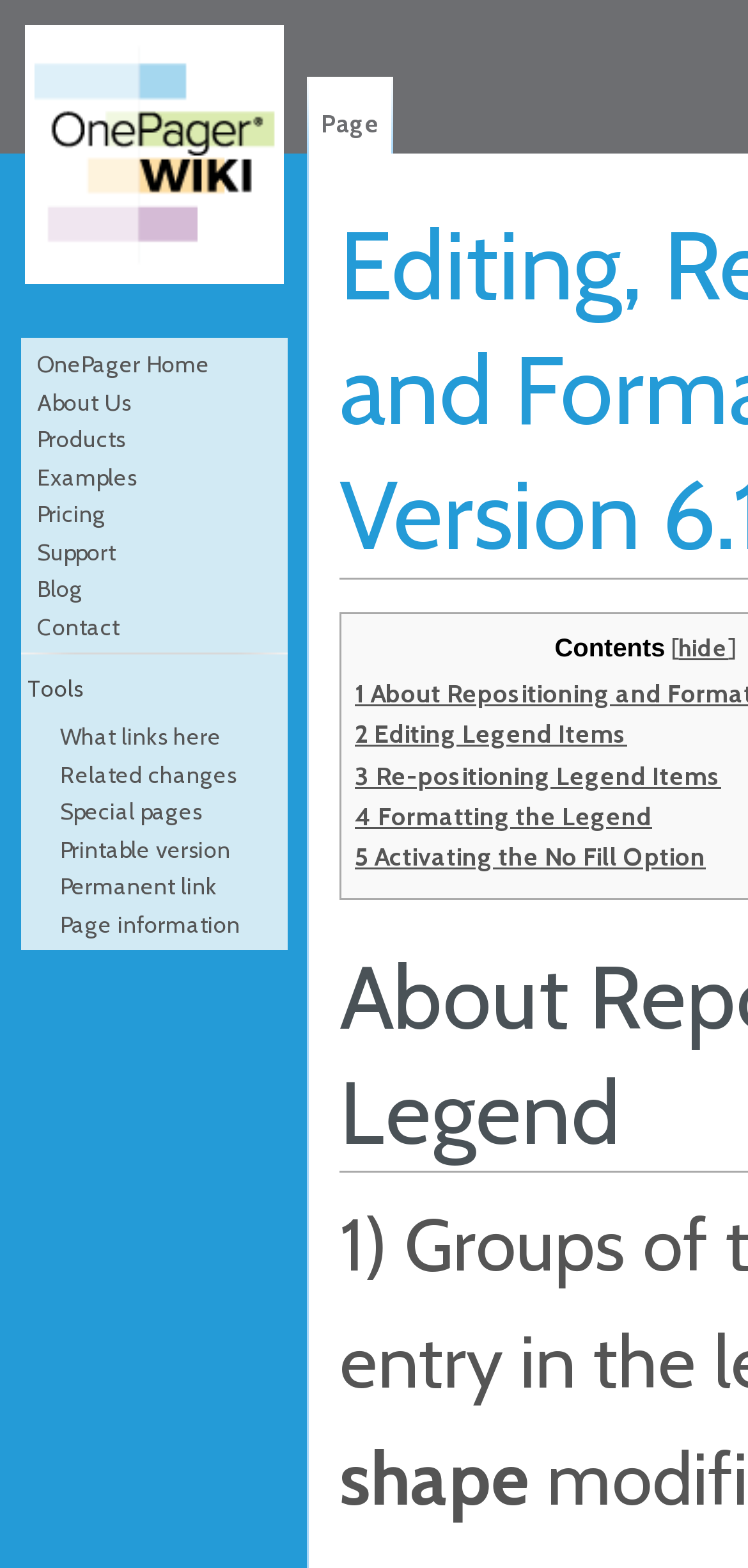Identify the main heading from the webpage and provide its text content.

Editing, Repositioning Legend Items, and Formatting the Legend for Version 6.1